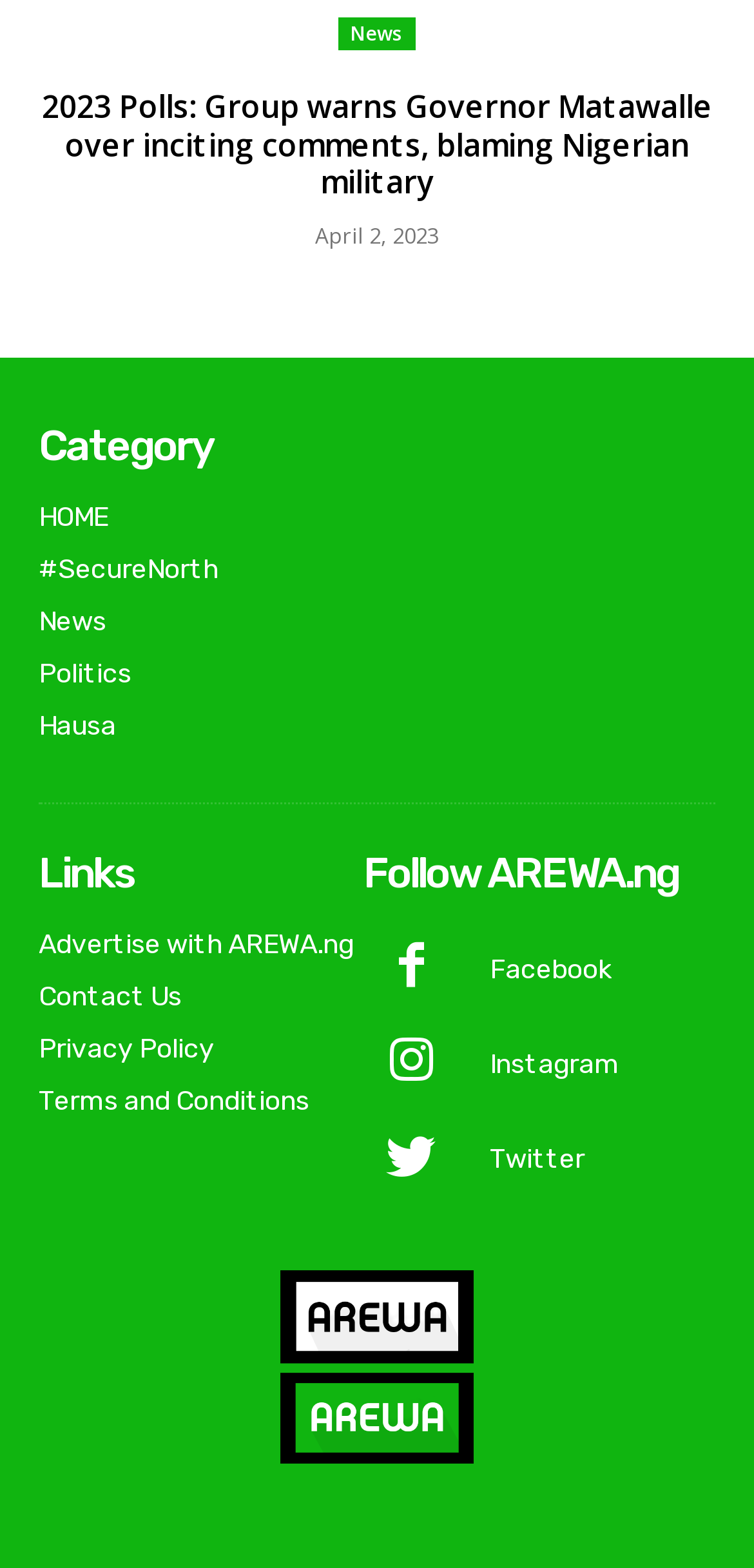Identify the bounding box coordinates for the UI element that matches this description: "News".

[0.051, 0.386, 0.141, 0.407]